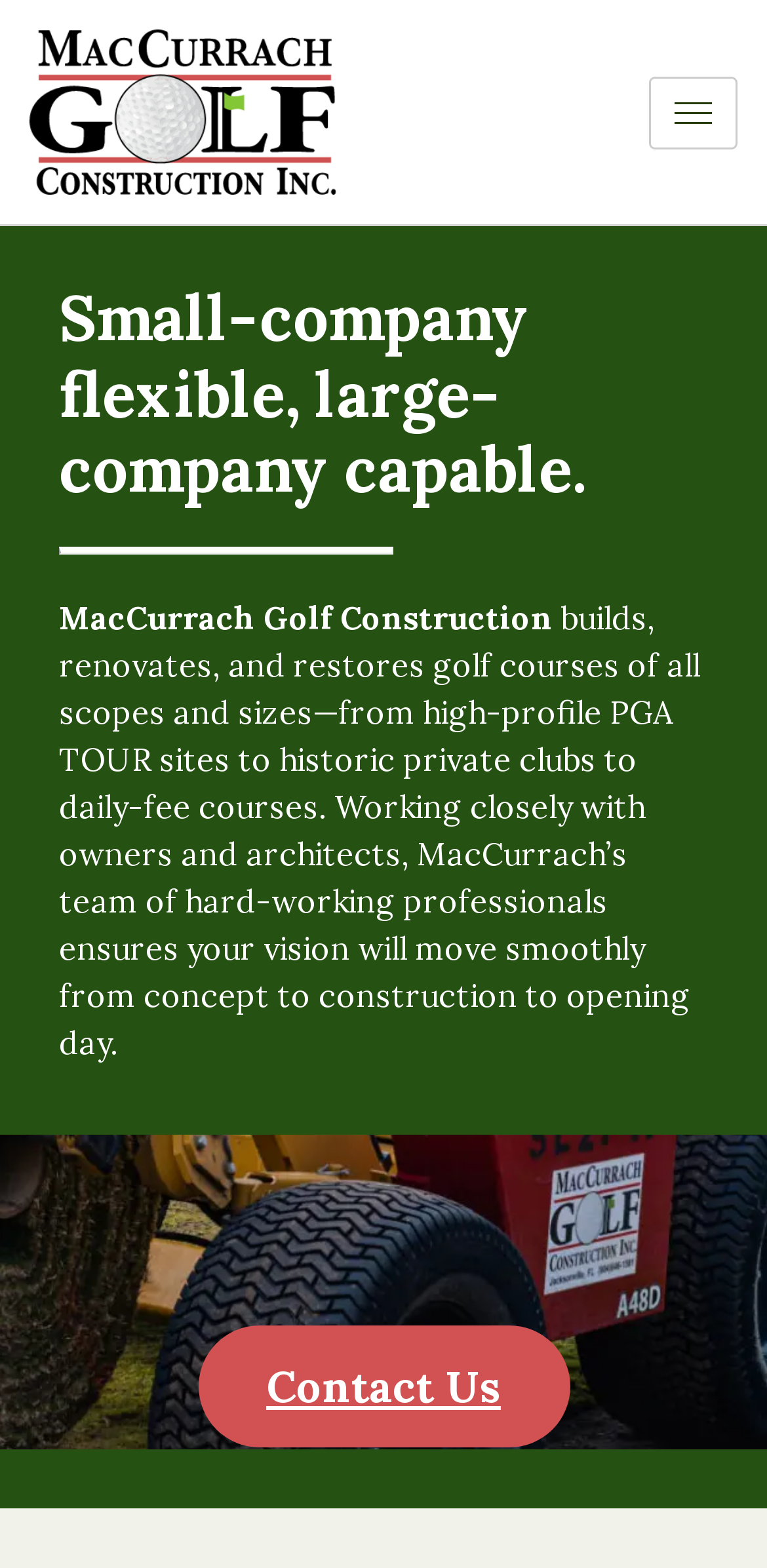What type of clients does MacCurrach Golf Construction work with?
Please utilize the information in the image to give a detailed response to the question.

The company's description mentions 'working closely with owners and architects', which suggests that MacCurrach Golf Construction collaborates with these types of clients to deliver their services.